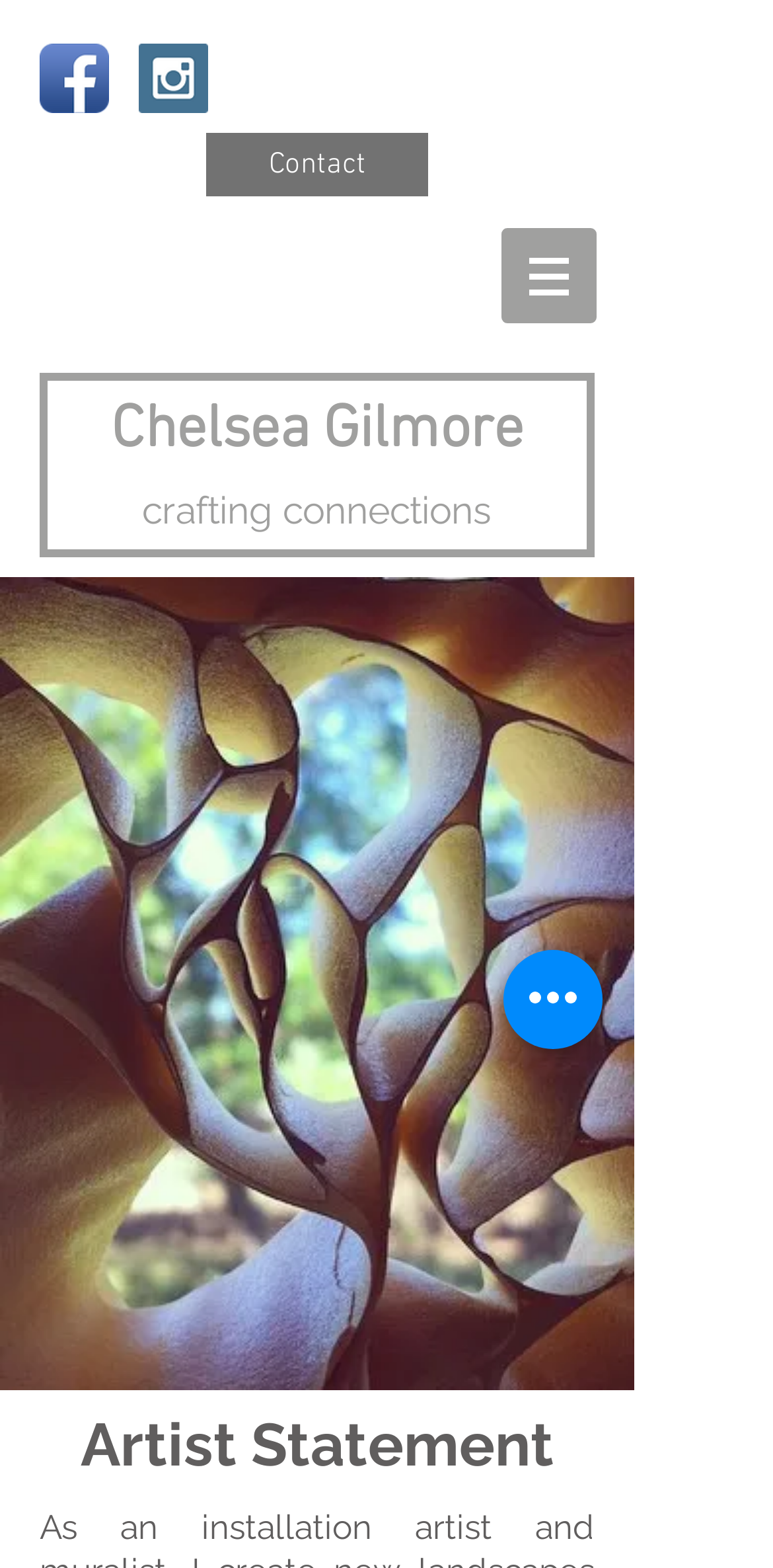From the webpage screenshot, predict the bounding box coordinates (top-left x, top-left y, bottom-right x, bottom-right y) for the UI element described here: aria-label="Quick actions"

[0.651, 0.606, 0.779, 0.669]